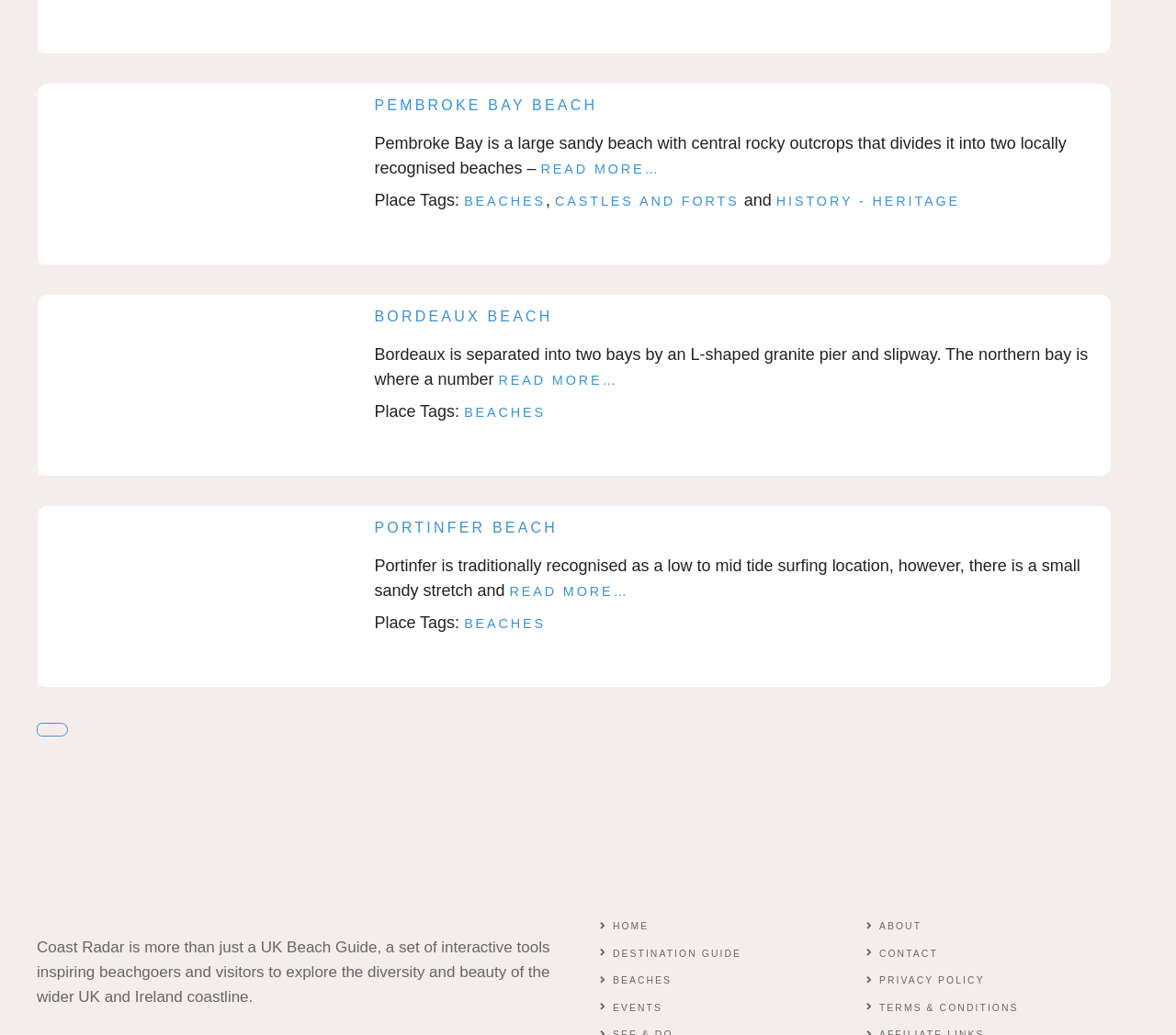Can you find the bounding box coordinates for the element that needs to be clicked to execute this instruction: "Go to the home page"? The coordinates should be given as four float numbers between 0 and 1, i.e., [left, top, right, bottom].

[0.521, 0.89, 0.552, 0.9]